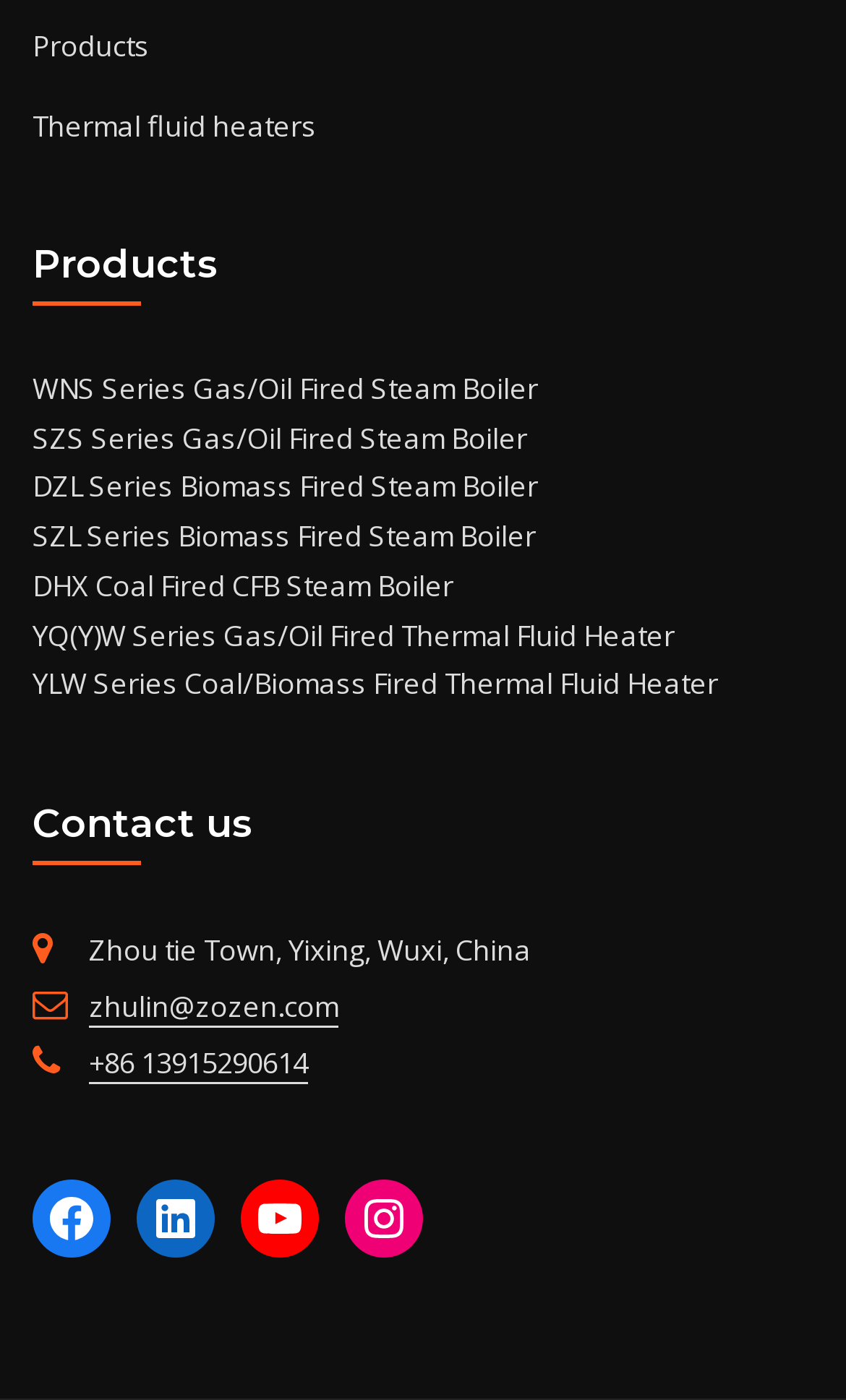What is the location of the company?
Answer the question with as much detail as possible.

The location of the company can be found in the contact us section, where it is stated as Zhou tie Town, Yixing, Wuxi, China.